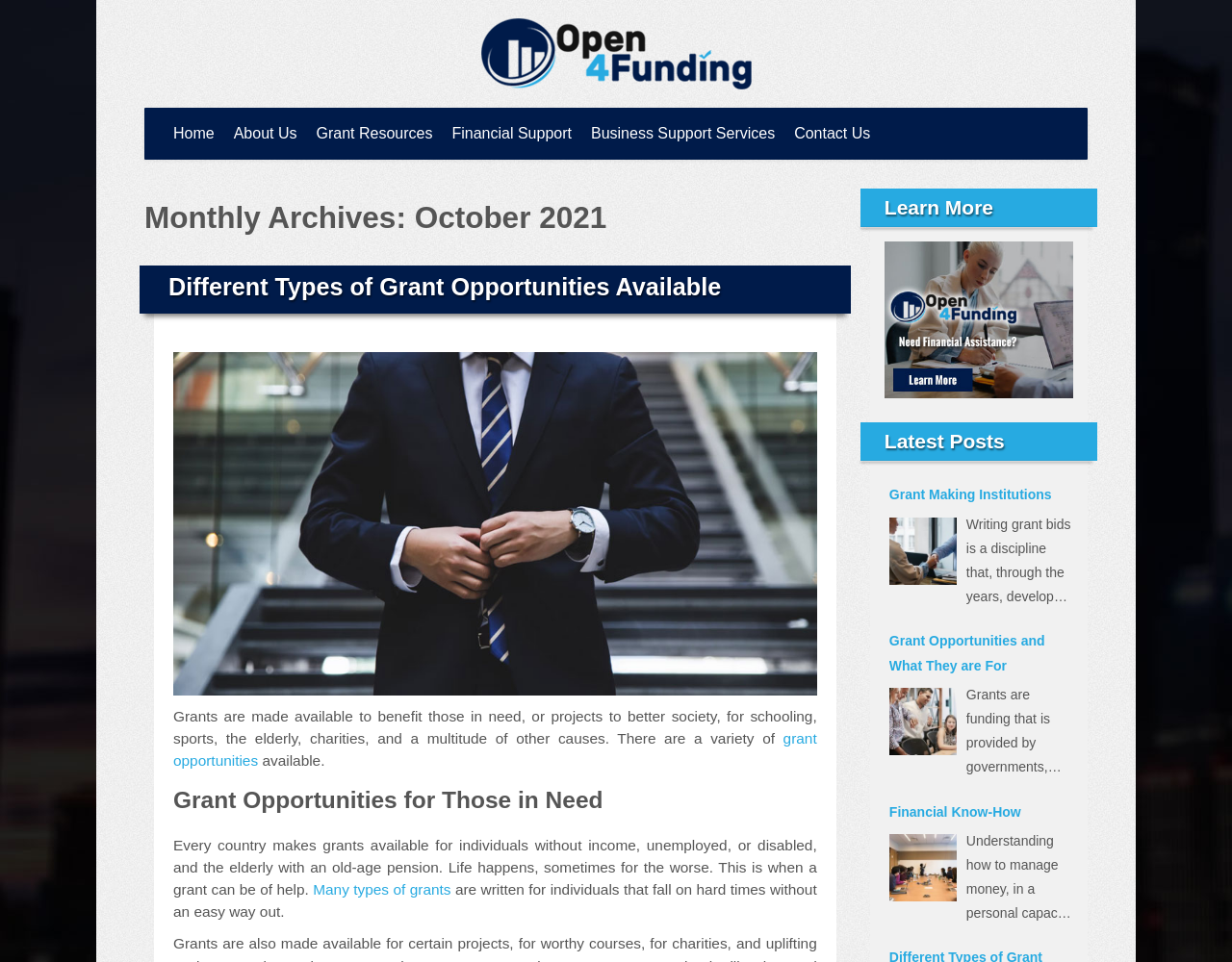Determine the coordinates of the bounding box for the clickable area needed to execute this instruction: "Learn more about grant opportunities".

[0.718, 0.251, 0.871, 0.414]